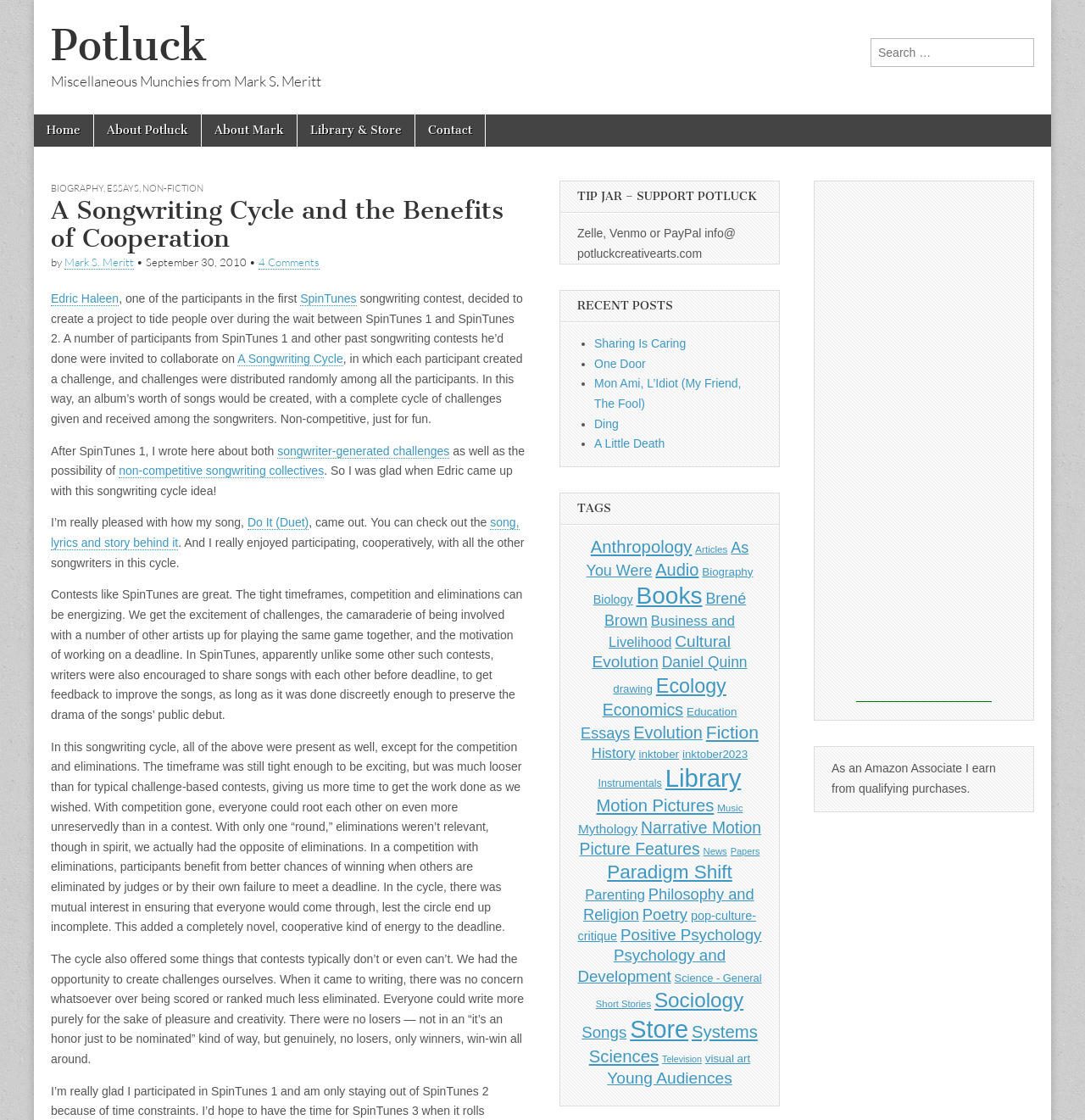How many items are in the 'Anthropology' category?
Please craft a detailed and exhaustive response to the question.

The article lists 'Anthropology (89 items)' under the 'TAGS' section, indicating that there are 89 items in the Anthropology category.